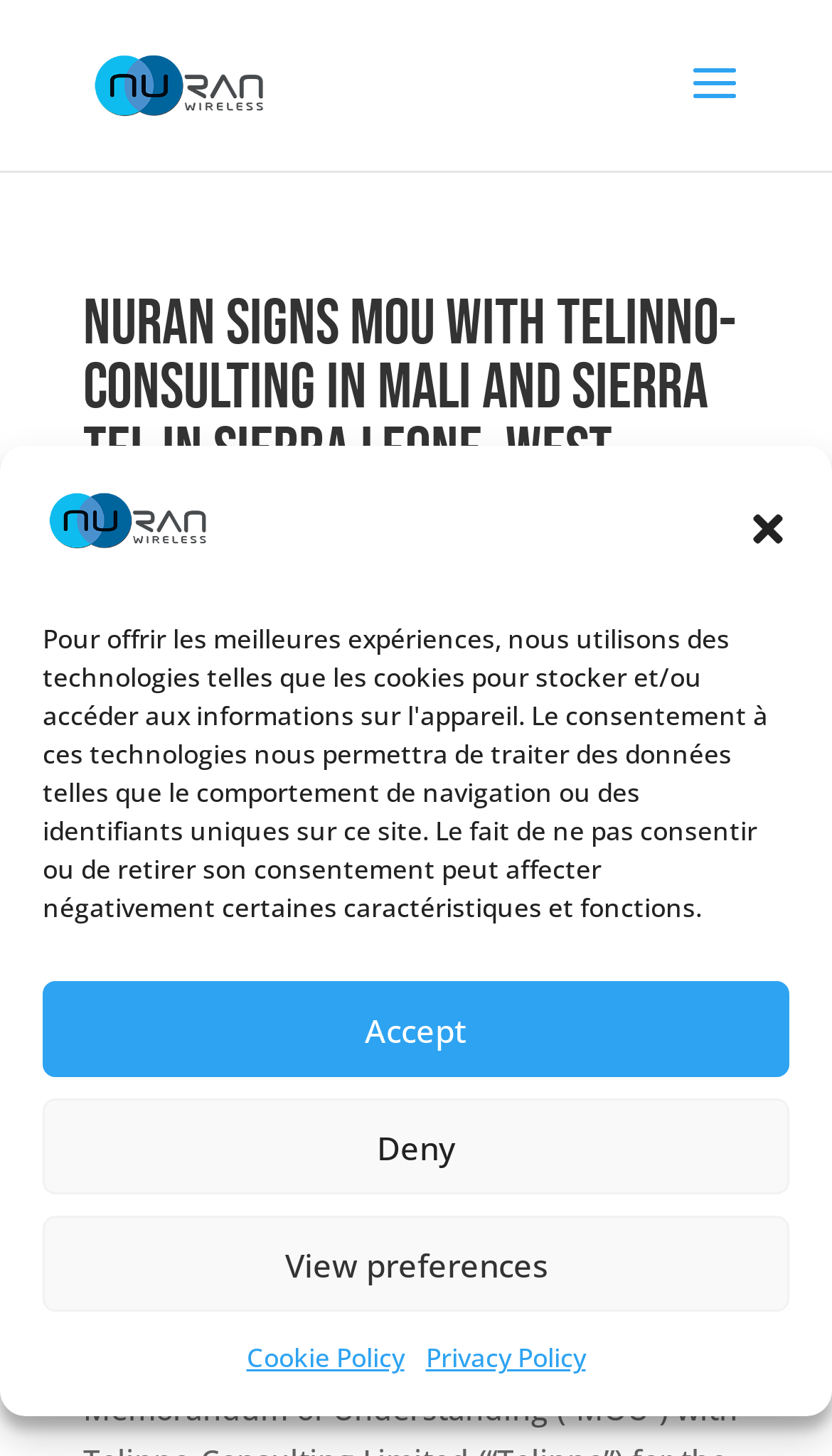What are the stock exchange symbols for NuRAN Wireless?
Provide a short answer using one word or a brief phrase based on the image.

CSE: NUR, OTC: NRRWF, FSE: 1RN